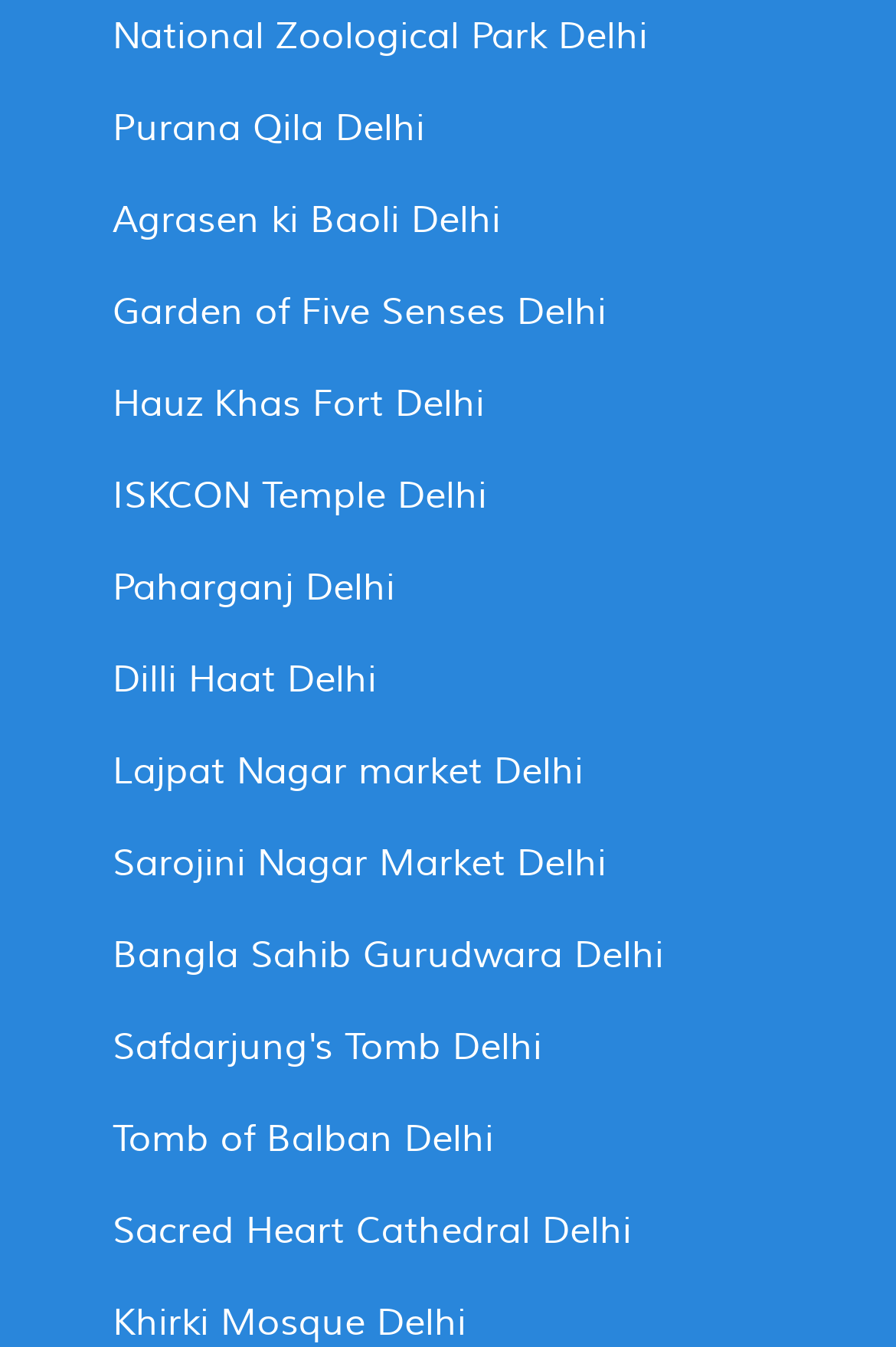Identify the bounding box of the HTML element described here: "National Zoological Park Delhi". Provide the coordinates as four float numbers between 0 and 1: [left, top, right, bottom].

[0.126, 0.01, 0.723, 0.044]